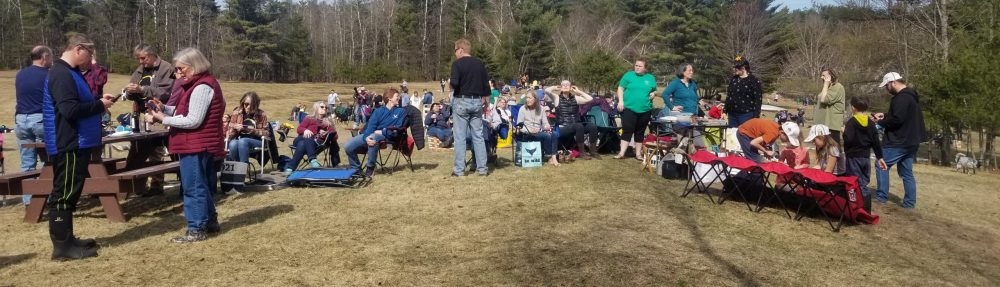What is the age range of the individuals in the image?
Based on the content of the image, thoroughly explain and answer the question.

The scene is filled with a mix of adults and children, indicating that the community event is a family-friendly gathering that caters to a diverse age range.